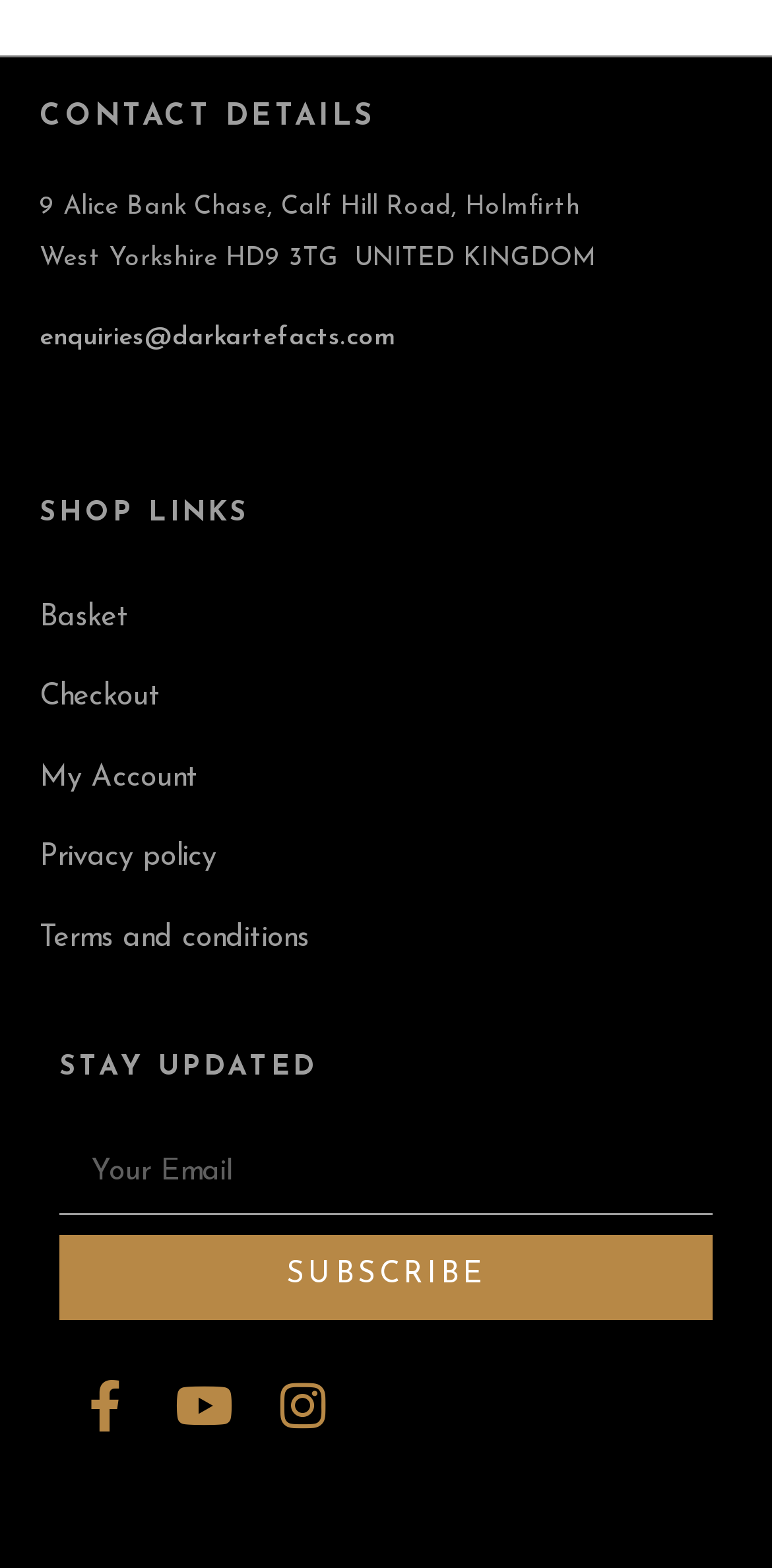Please give a succinct answer to the question in one word or phrase:
How many social media links are there?

3